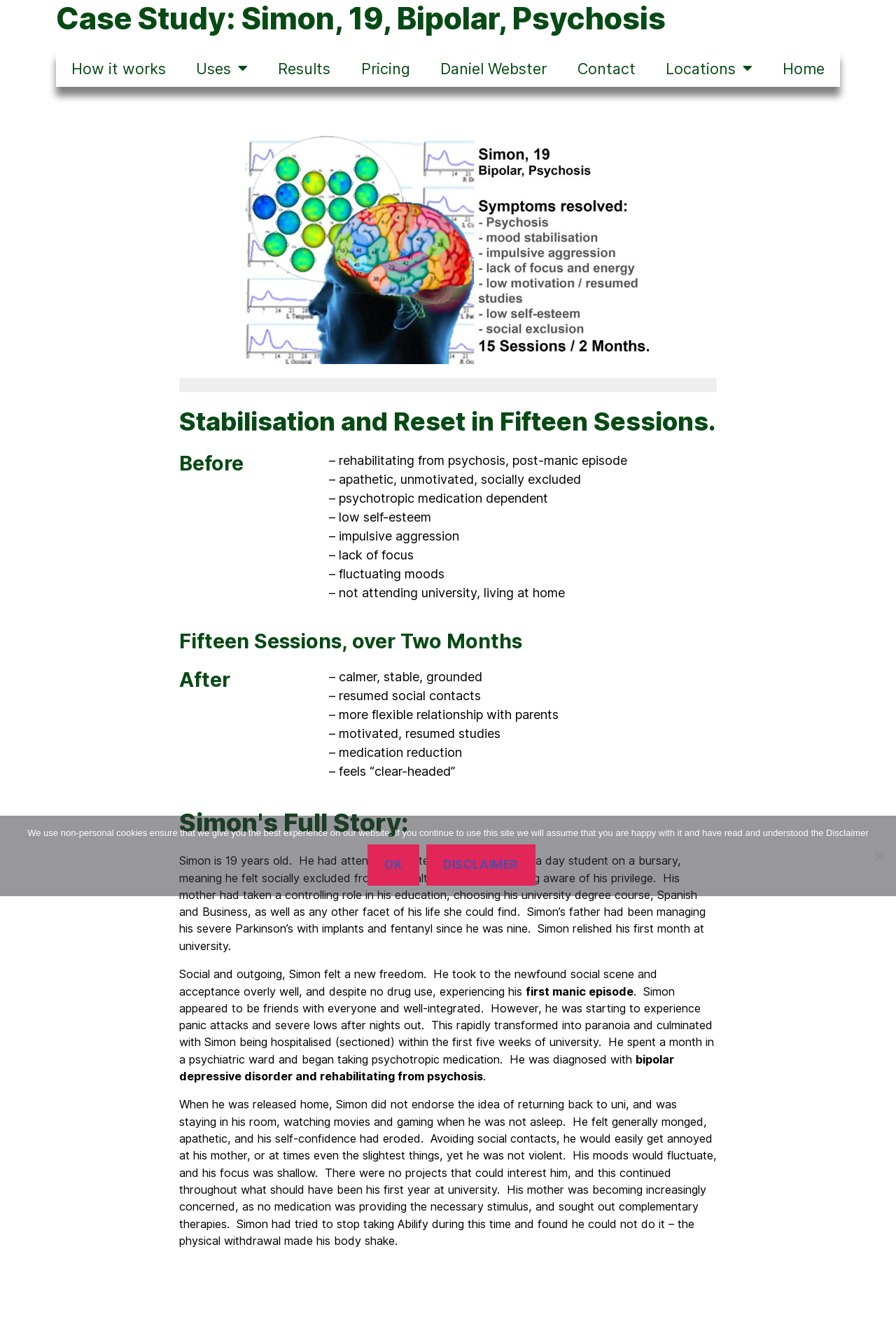Given the element description Daniel Webster, identify the bounding box coordinates for the UI element on the webpage screenshot. The format should be (top-left x, top-left y, bottom-right x, bottom-right y), with values between 0 and 1.

[0.475, 0.038, 0.627, 0.065]